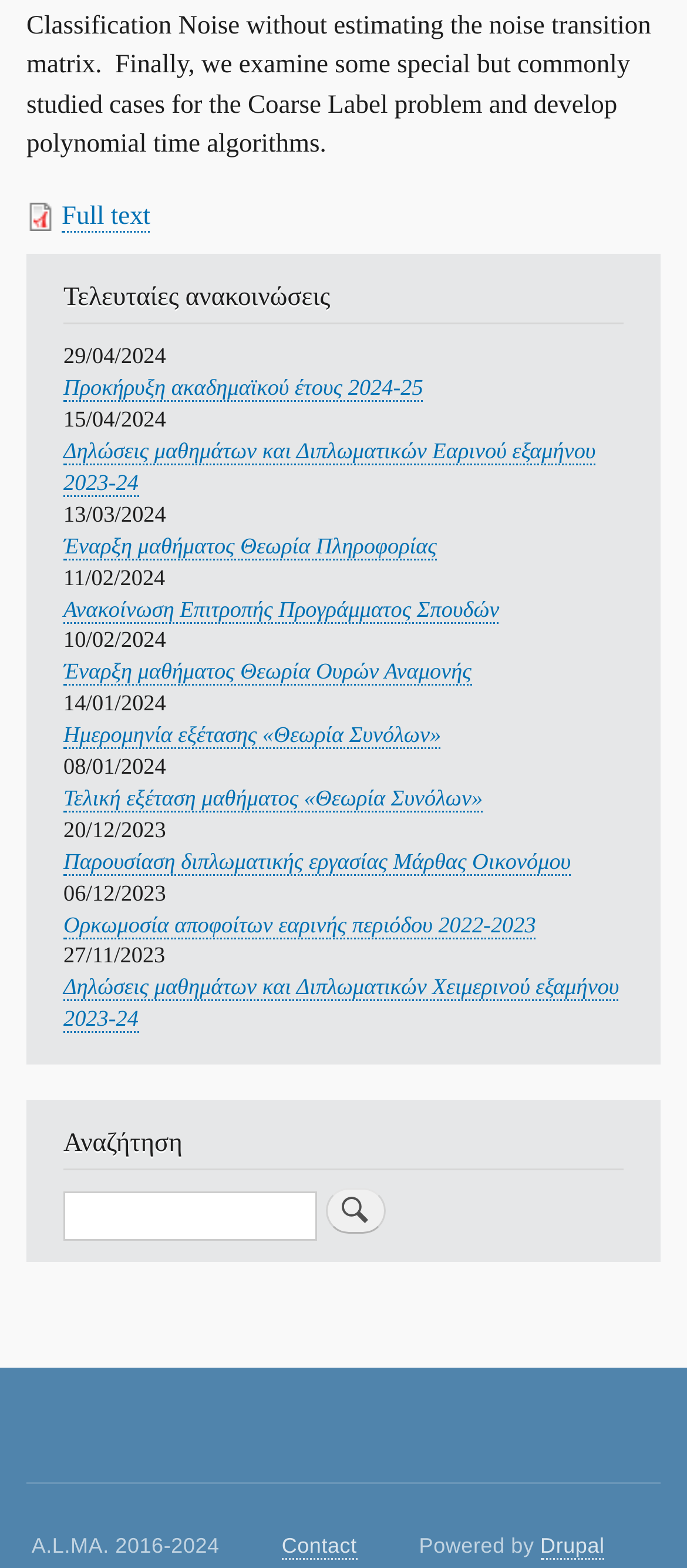What is the text next to the search box?
Please provide a single word or phrase as your answer based on the screenshot.

Search: